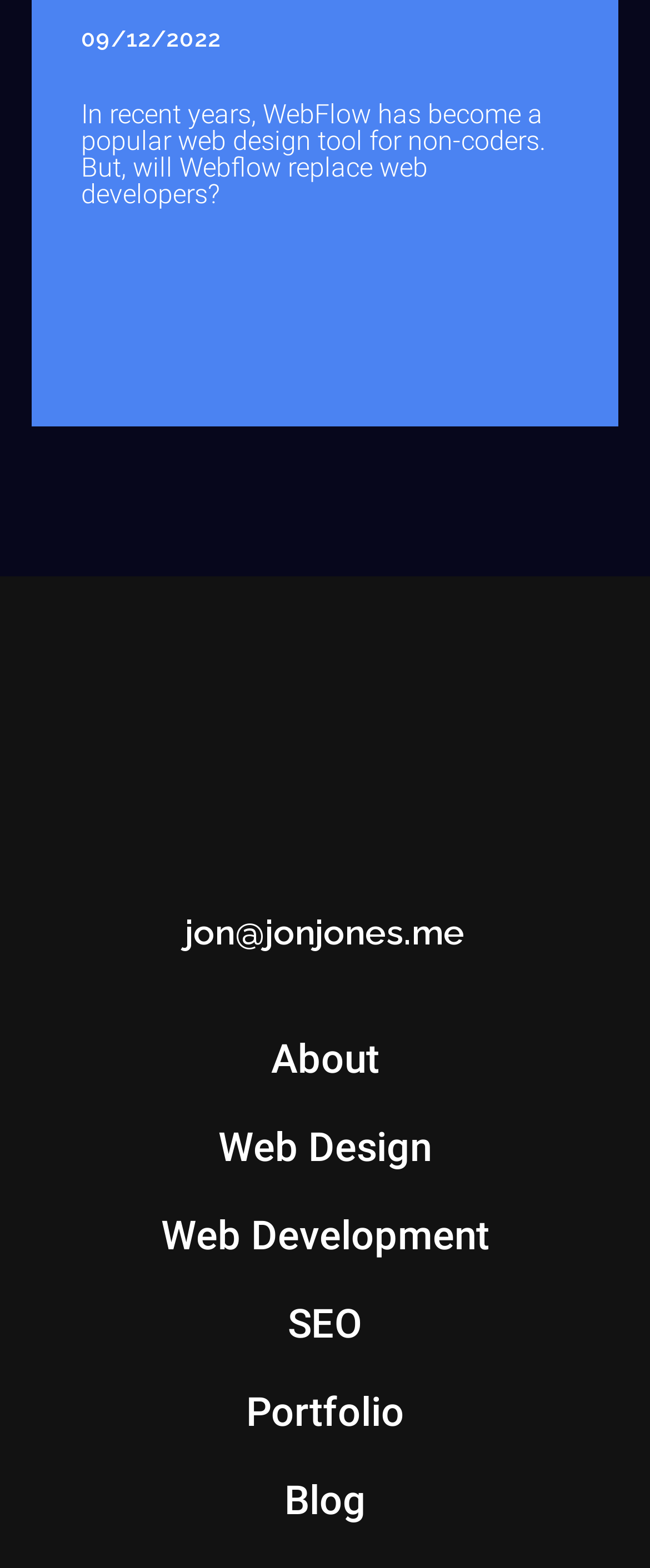Specify the bounding box coordinates of the element's region that should be clicked to achieve the following instruction: "Click on the 'About' link". The bounding box coordinates consist of four float numbers between 0 and 1, in the format [left, top, right, bottom].

[0.417, 0.661, 0.583, 0.691]